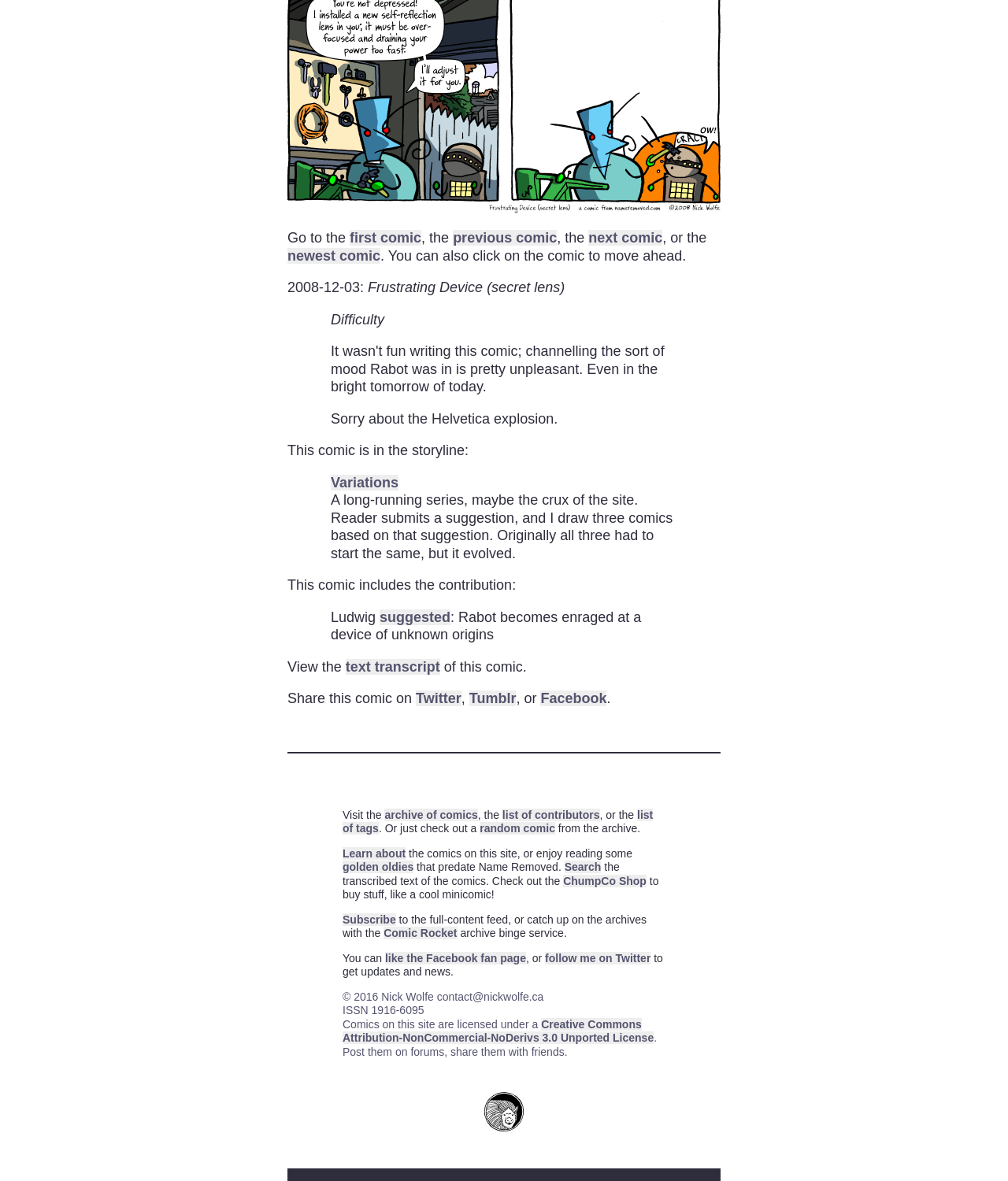Identify the bounding box of the UI component described as: "Variations".

[0.328, 0.402, 0.395, 0.415]